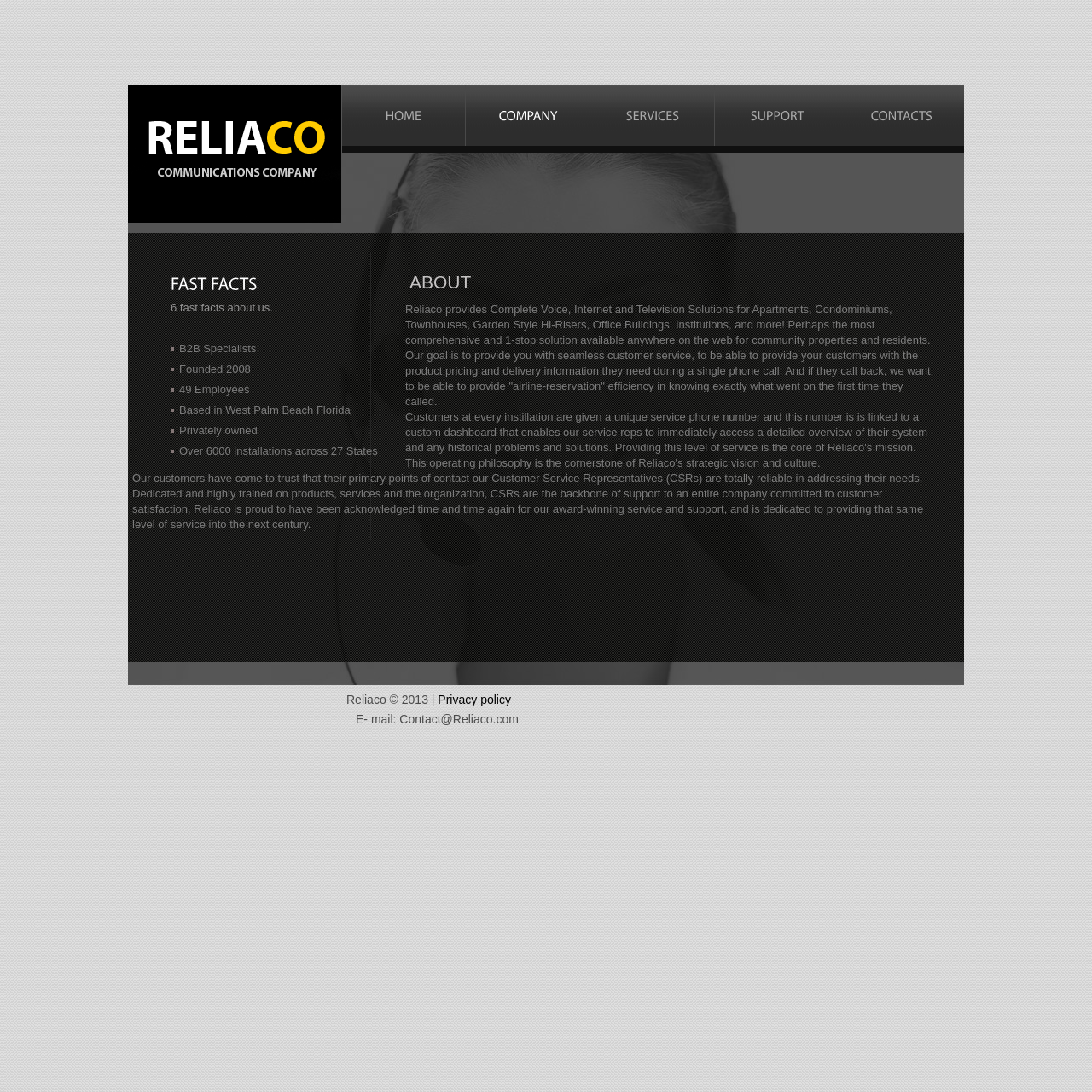Please reply to the following question with a single word or a short phrase:
How many employees does Reliaco have?

49